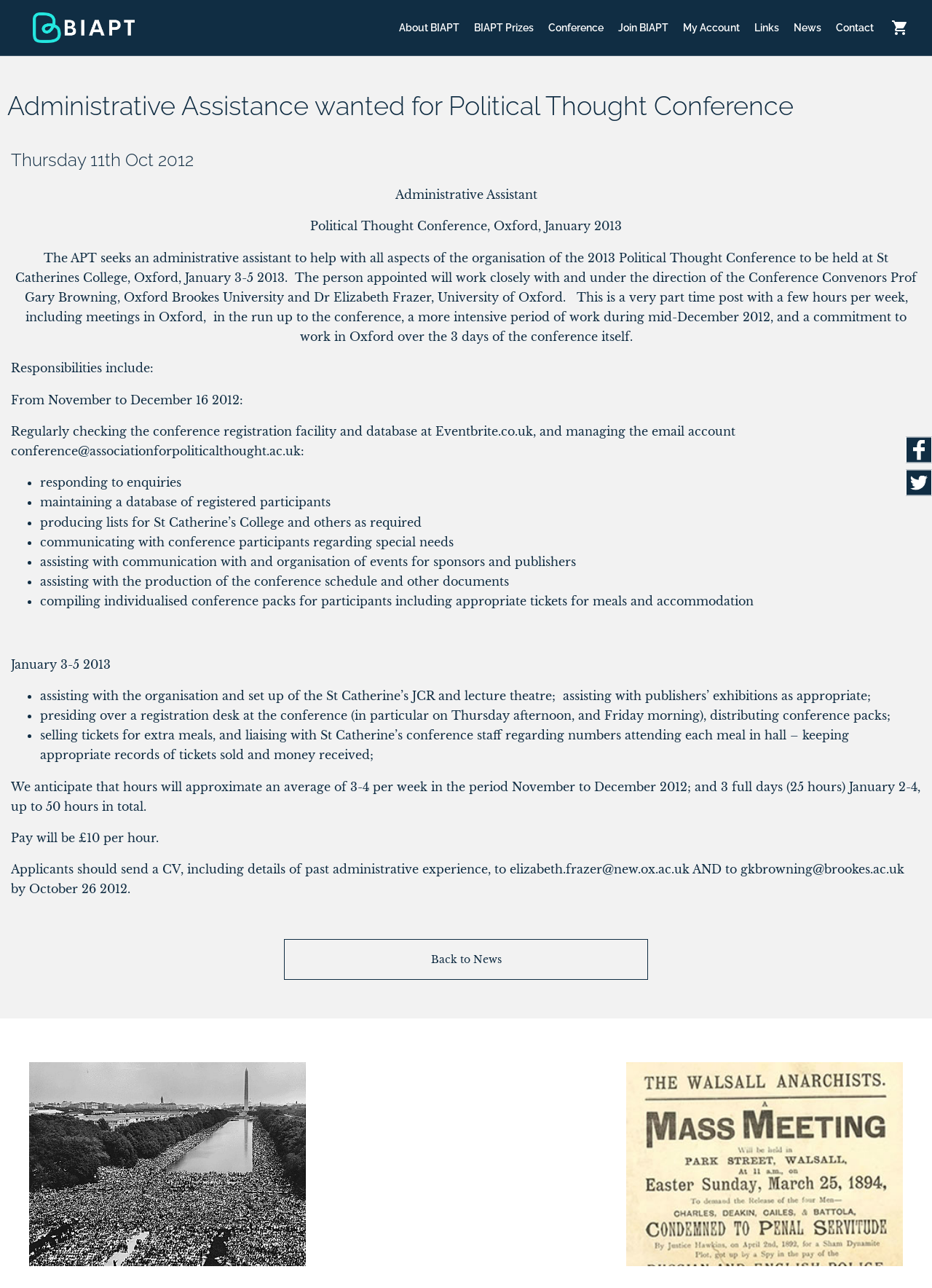How many days will the administrative assistant work in January?
We need a detailed and meticulous answer to the question.

I found the answer by reading the text 'We anticipate that hours will approximate an average of 3-4 per week in the period November to December 2012; and 3 full days (25 hours) January 2-4, up to 50 hours in total.' which mentions the number of days.